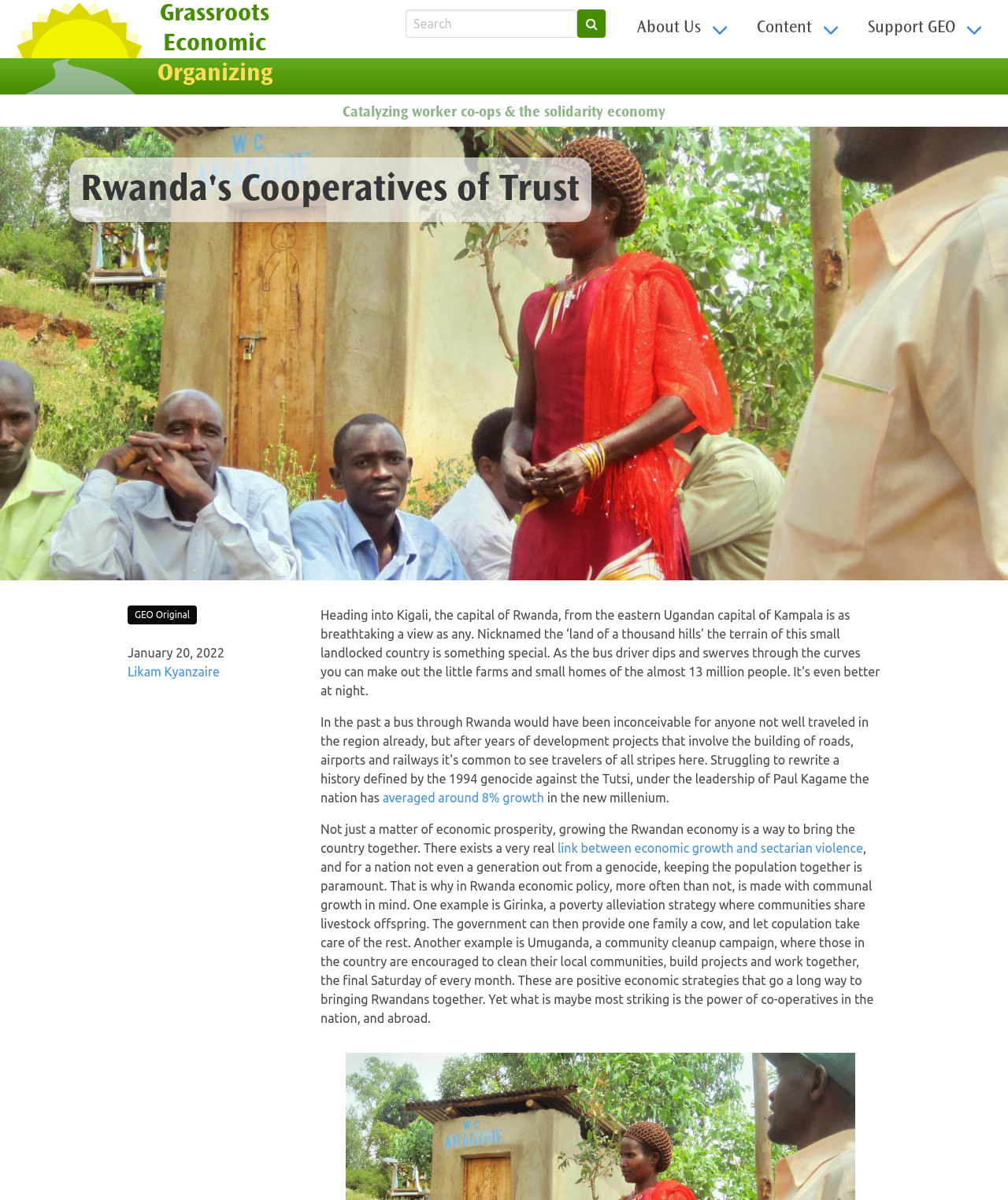Answer the following query with a single word or phrase:
What is Girinka?

Poverty alleviation strategy